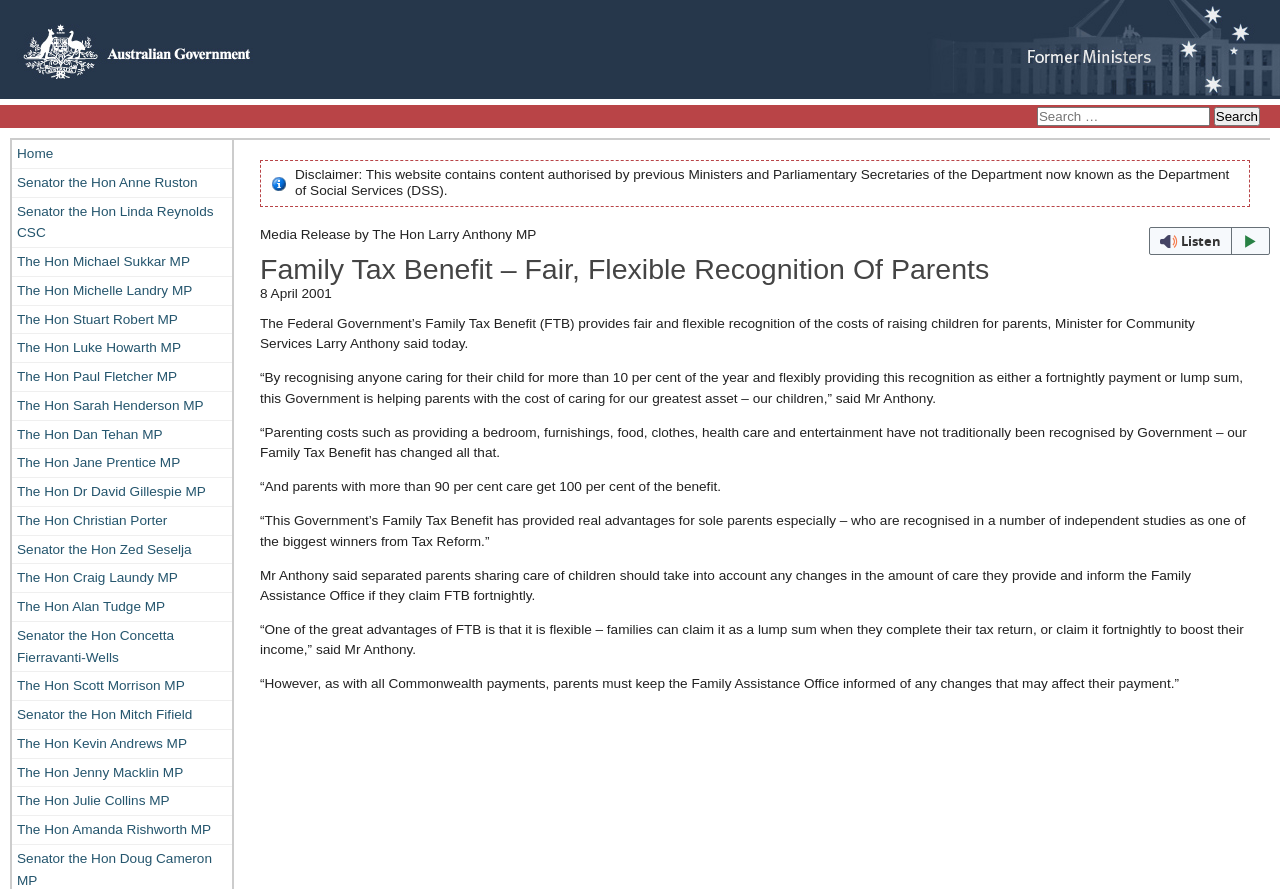What is the name of the government? Based on the screenshot, please respond with a single word or phrase.

Australian Government